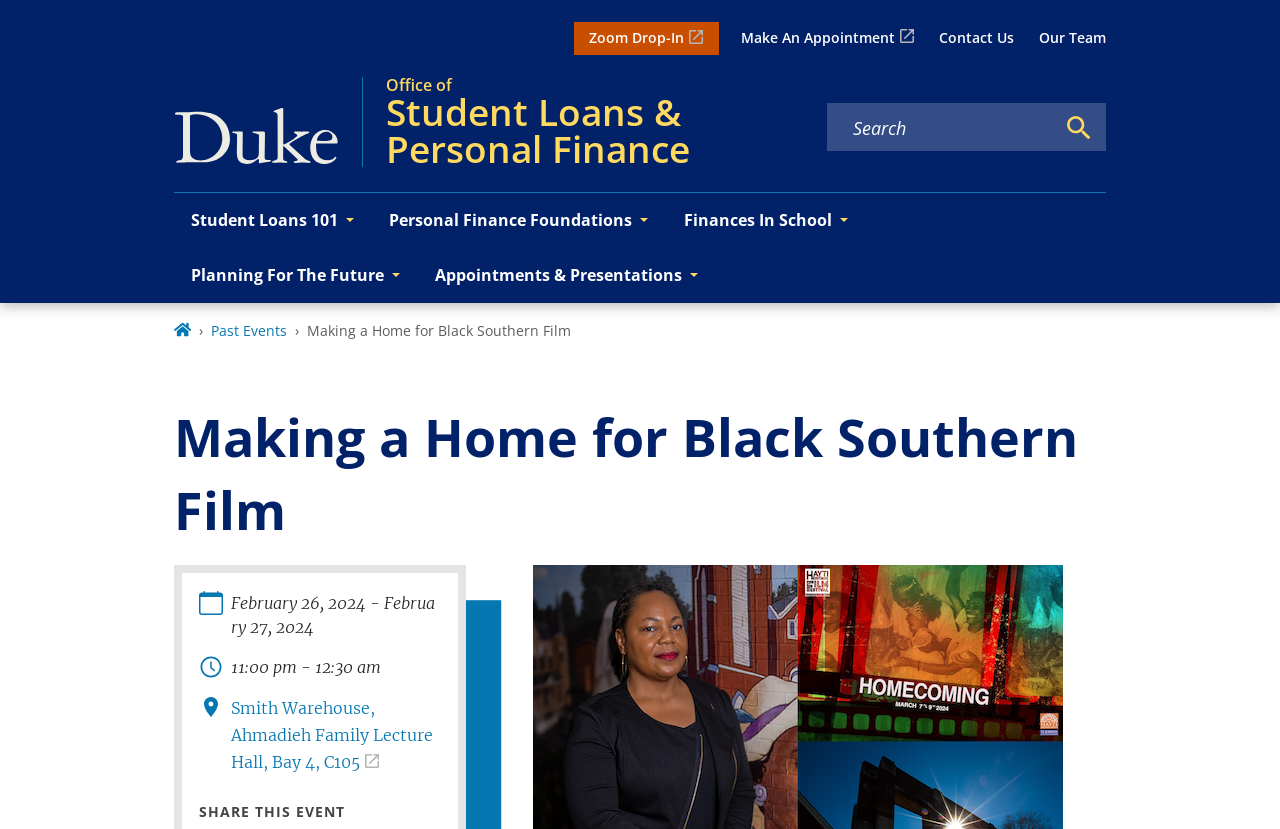What is the name of the office?
Based on the image content, provide your answer in one word or a short phrase.

Duke University Office of Student Loans & Personal Finance